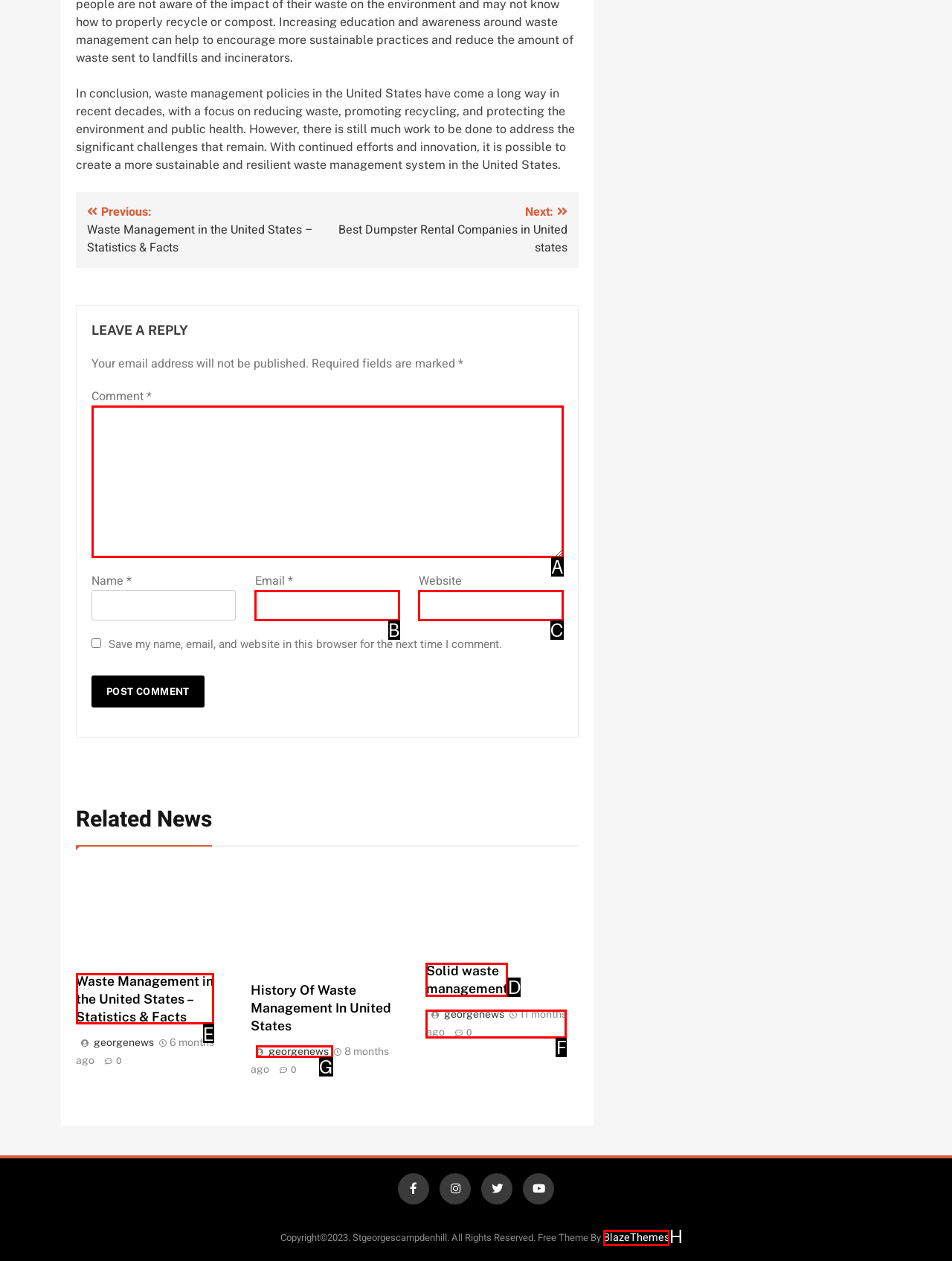Select the correct option based on the description: BlazeThemes
Answer directly with the option’s letter.

H